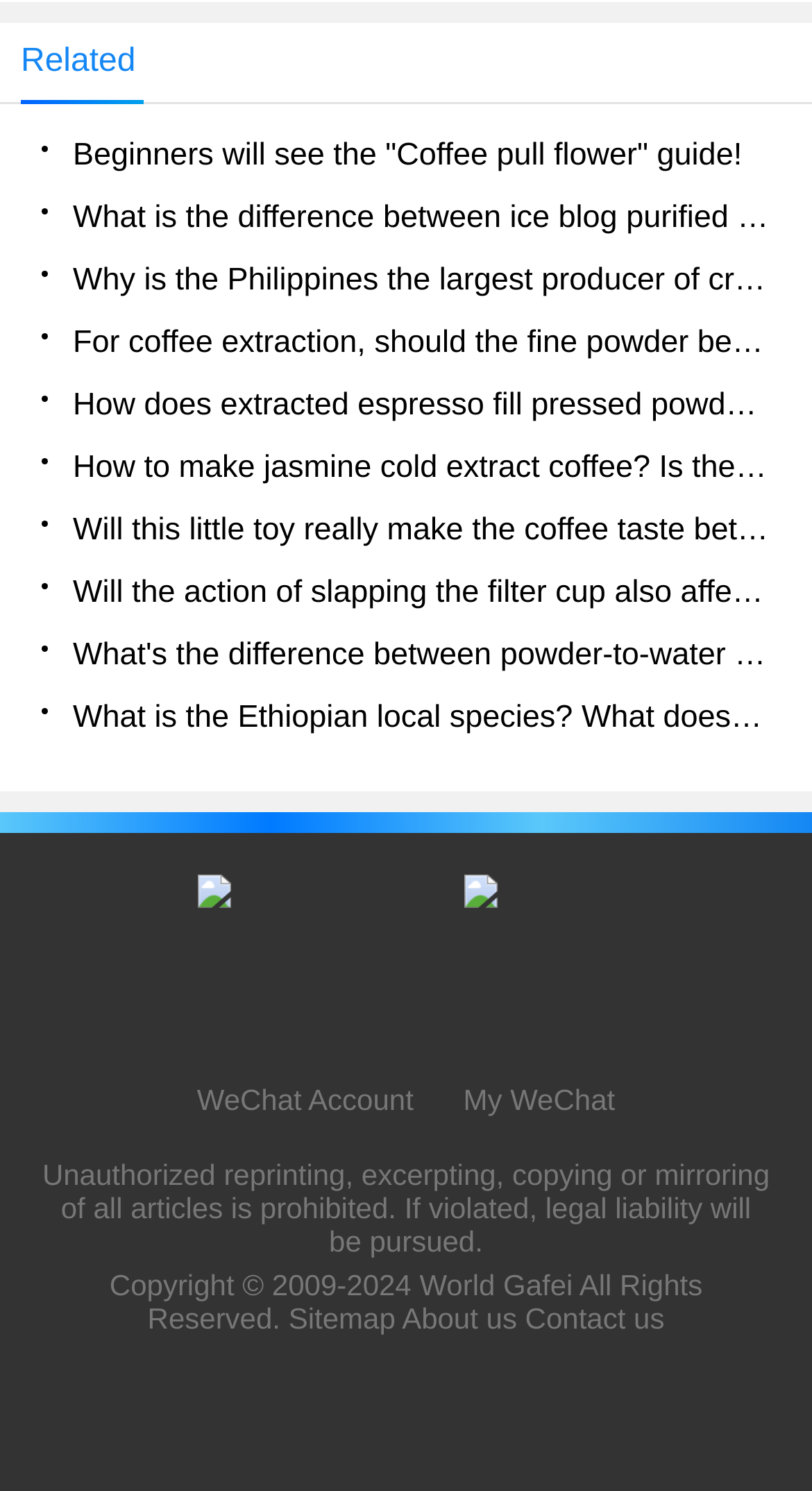Determine the coordinates of the bounding box for the clickable area needed to execute this instruction: "View the 'WeChat Account' image".

[0.243, 0.586, 0.509, 0.726]